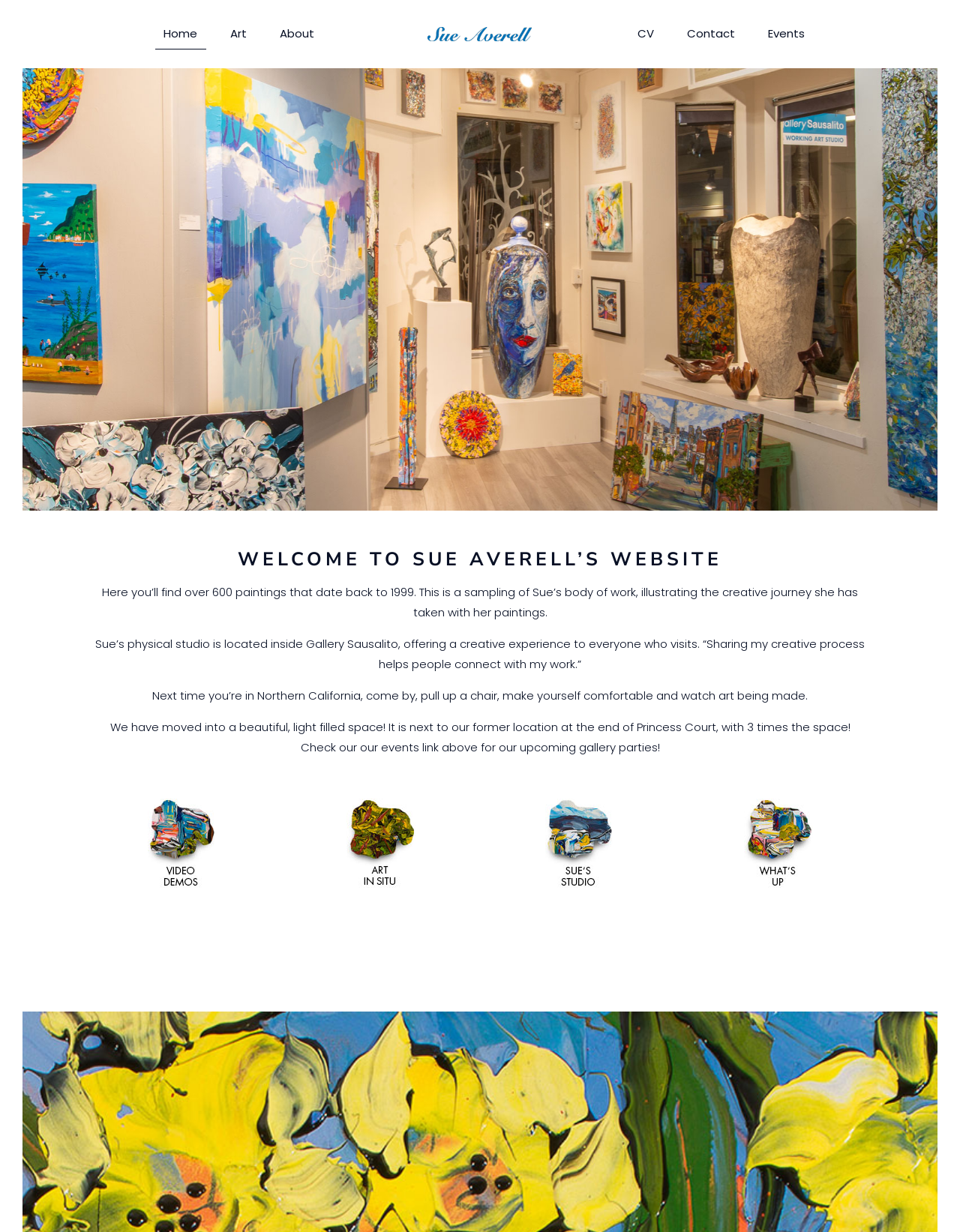Please identify the bounding box coordinates of the region to click in order to complete the given instruction: "Click the weblogo link". The coordinates should be four float numbers between 0 and 1, i.e., [left, top, right, bottom].

[0.403, 0.0, 0.597, 0.055]